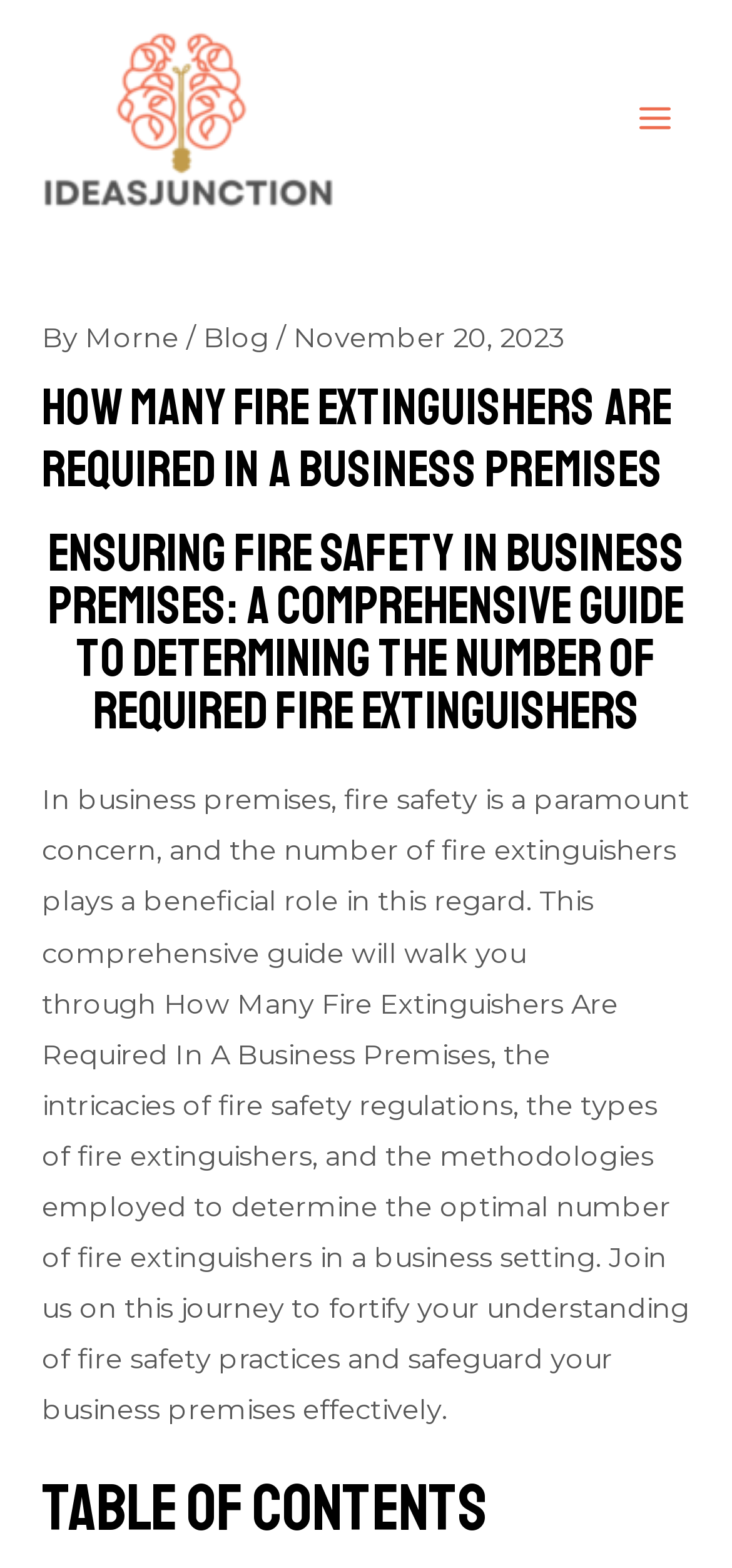Provide an in-depth description of the elements and layout of the webpage.

The webpage is a comprehensive guide to determining the number of required fire extinguishers in a business premises. At the top left corner, there is a link to "ideasjunction" accompanied by an image with the same name. On the top right corner, there is a button labeled "MAIN MENU" with an image beside it.

Below the top section, there is a header area that spans the entire width of the page. It contains the author's name, "Morne", and the date "November 20, 2023". The title of the guide, "How Many Fire Extinguishers Are Required In A Business Premises", is displayed prominently in this section, followed by a longer subtitle that summarizes the content of the guide.

The main content of the guide is a lengthy paragraph that explains the importance of fire safety in business premises and provides an overview of what the guide will cover. This paragraph is positioned below the header area and spans the entire width of the page.

Finally, at the bottom of the page, there is a heading labeled "Table of Contents", which suggests that the guide is organized into sections that can be easily navigated.